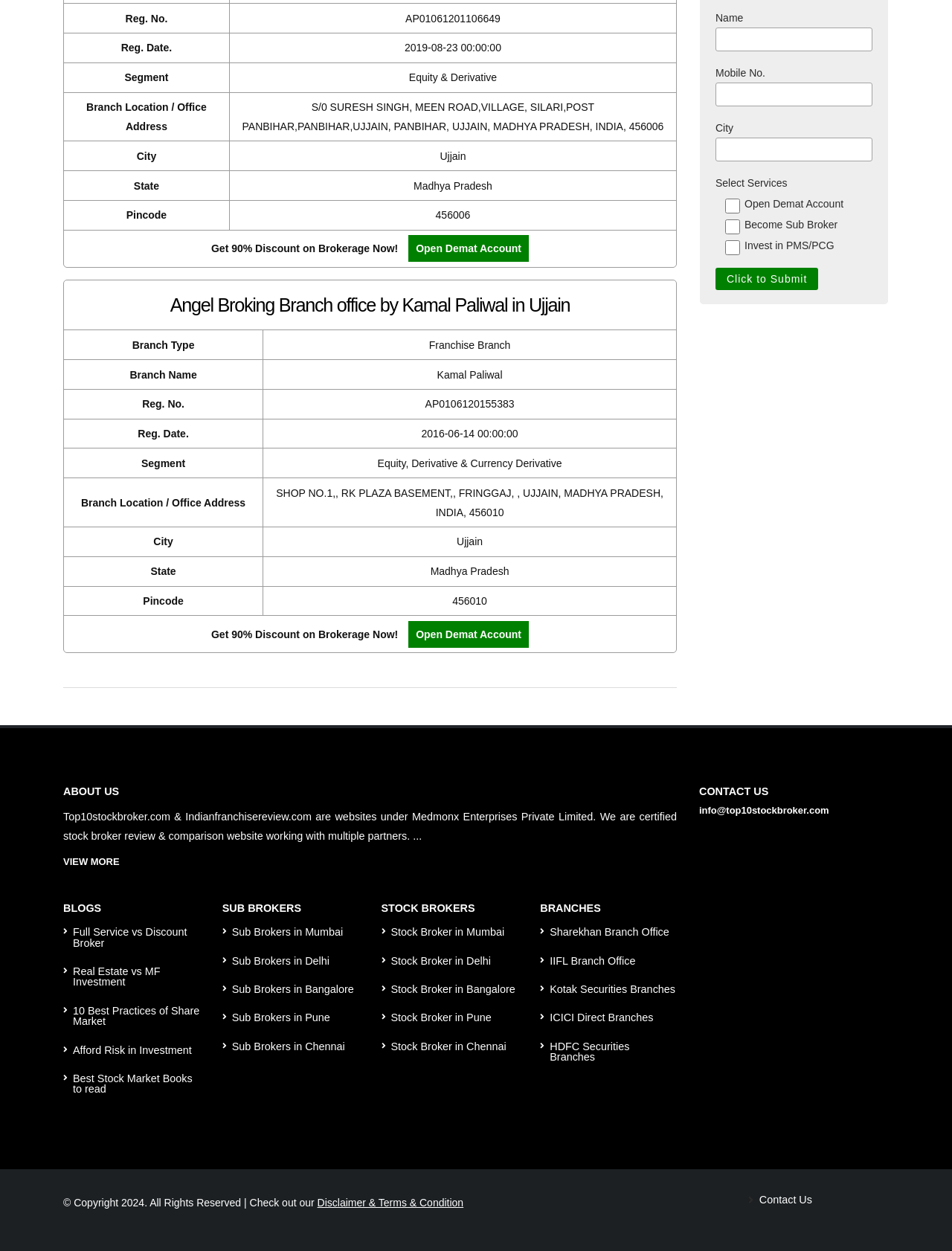Specify the bounding box coordinates of the area to click in order to follow the given instruction: "Enter name."

[0.752, 0.022, 0.916, 0.041]